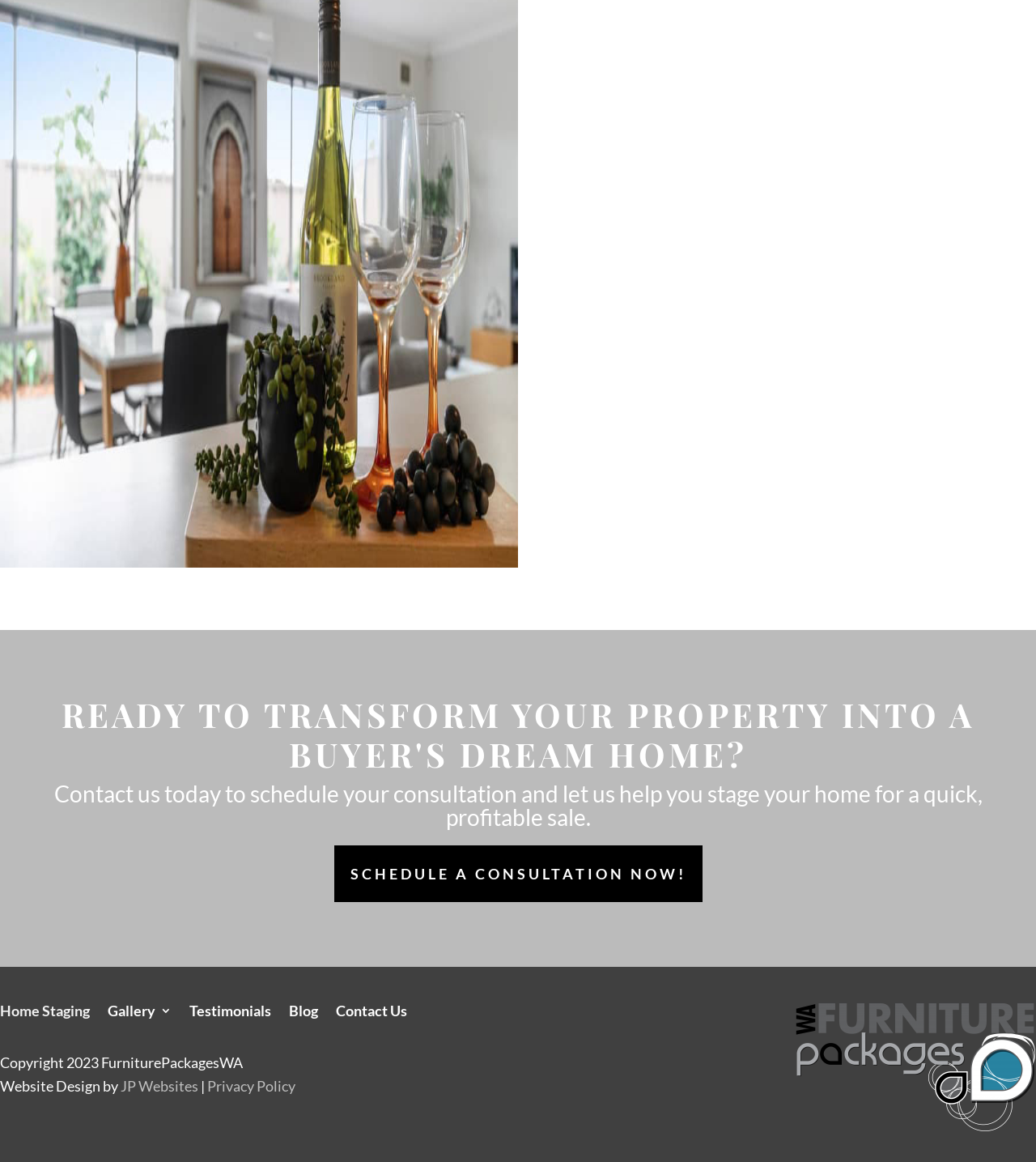What is the purpose of the service offered by this company?
Answer the question with just one word or phrase using the image.

Home staging